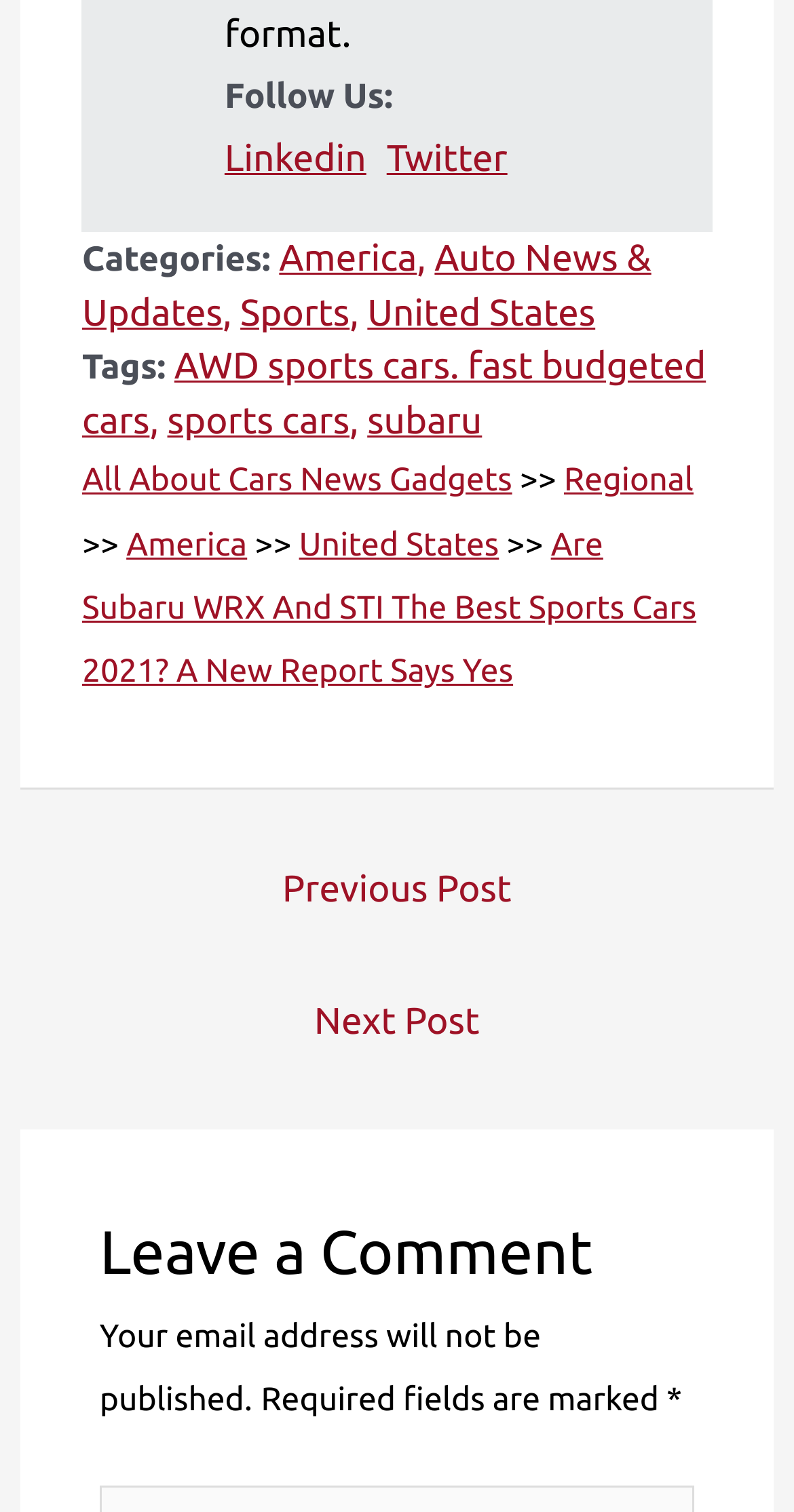Identify the bounding box coordinates of the part that should be clicked to carry out this instruction: "Read the article about Subaru WRX and STI".

[0.103, 0.348, 0.877, 0.456]